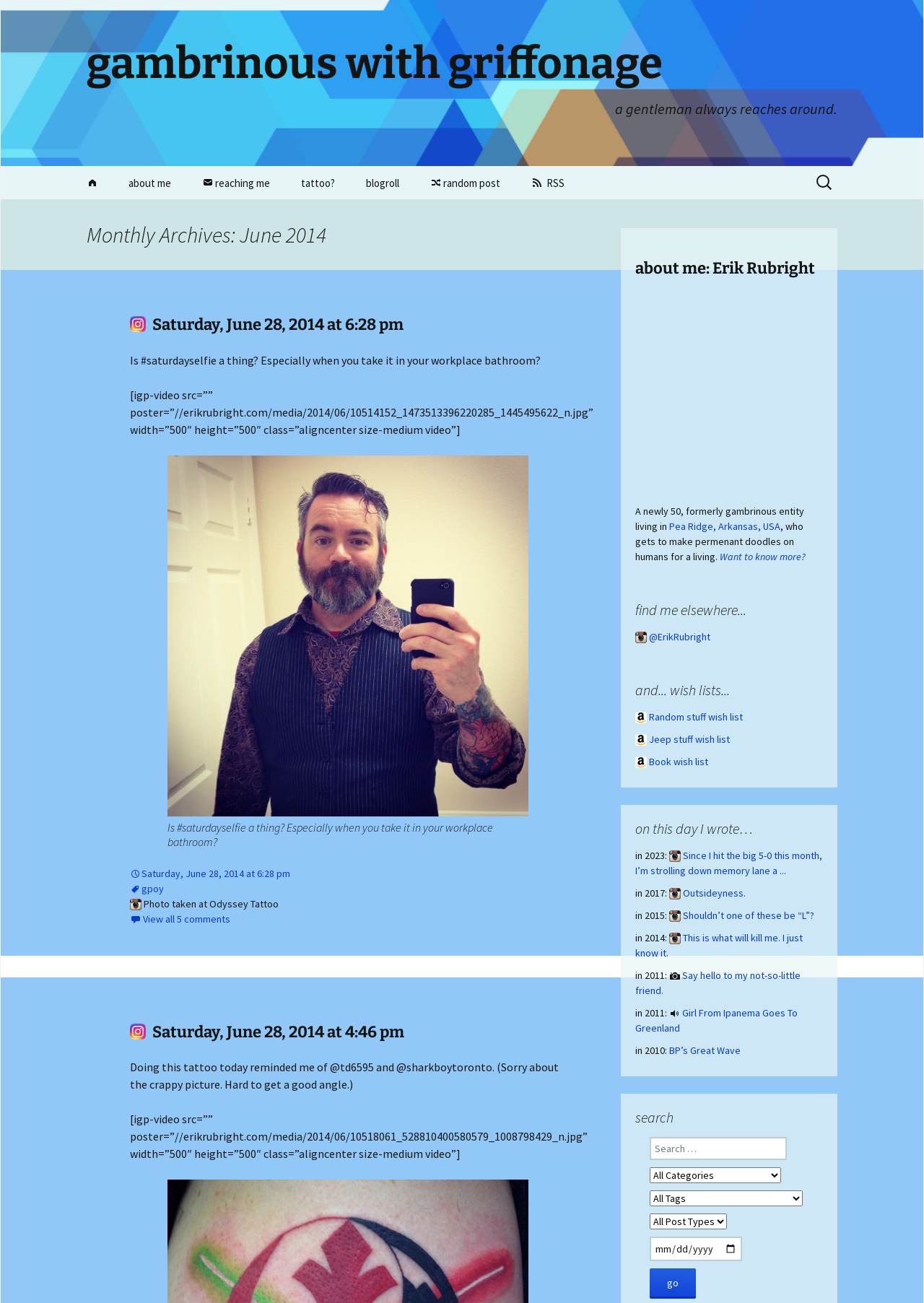Utilize the details in the image to give a detailed response to the question: What is the date of the first blog post?

The answer can be found in the first blog post, which has a heading that says 'Saturday, June 28, 2014 at 6:28 pm'.